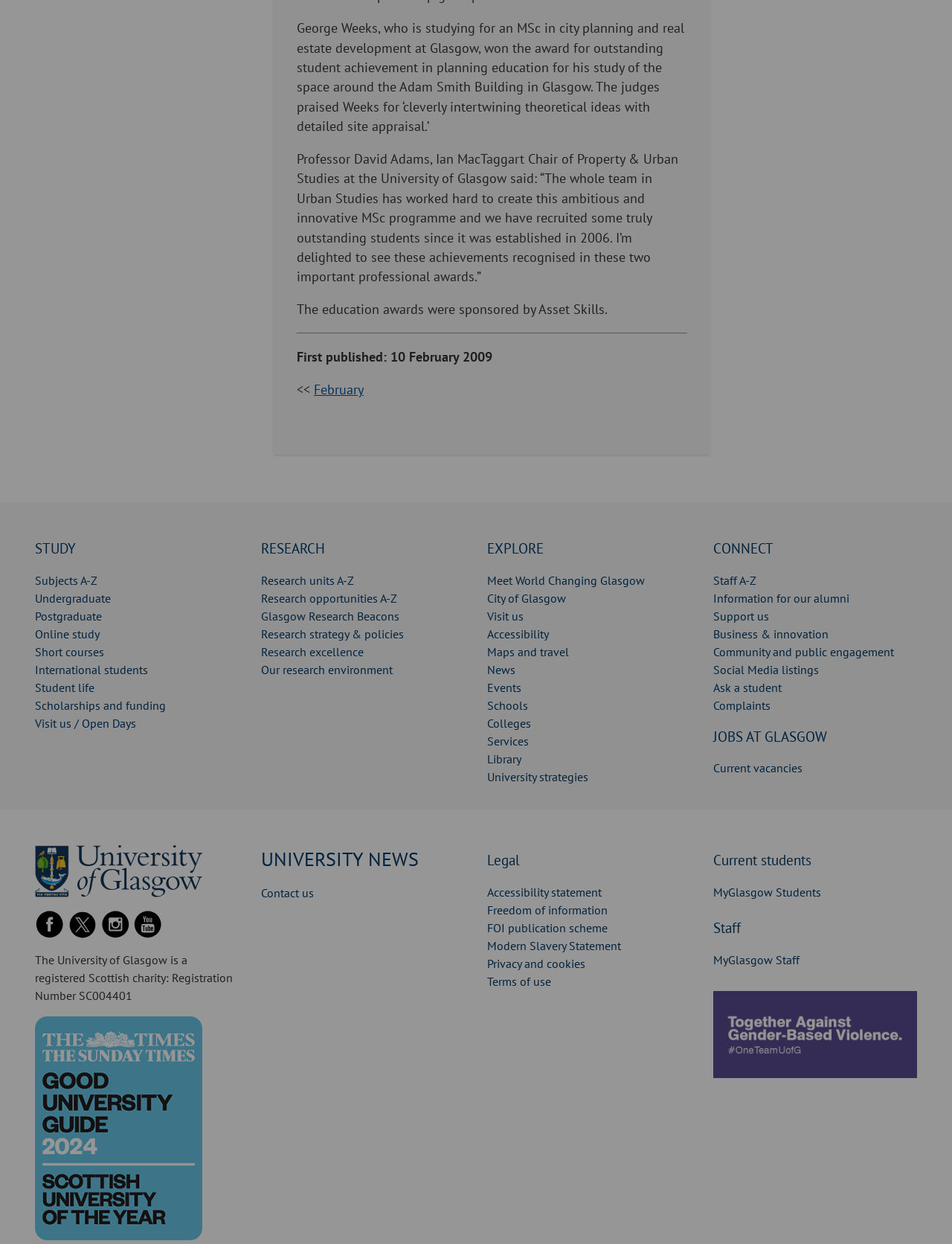What is the registration number of the University of Glasgow charity?
Could you answer the question with a detailed and thorough explanation?

According to the text at the bottom of the webpage, the University of Glasgow is a registered Scottish charity with the registration number SC004401.